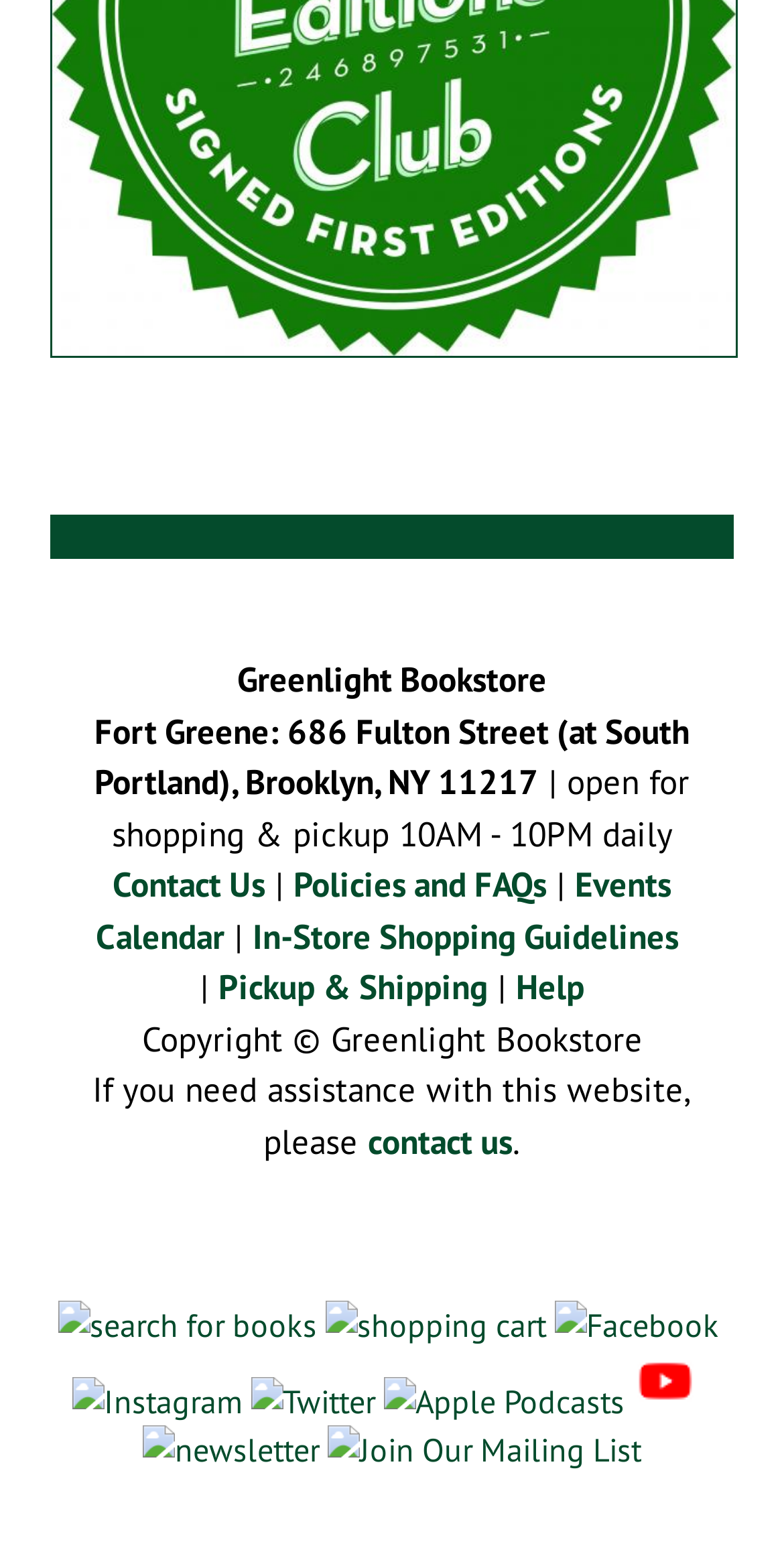What social media platforms does the bookstore have?
Provide a short answer using one word or a brief phrase based on the image.

Facebook, Instagram, Twitter, YouTube